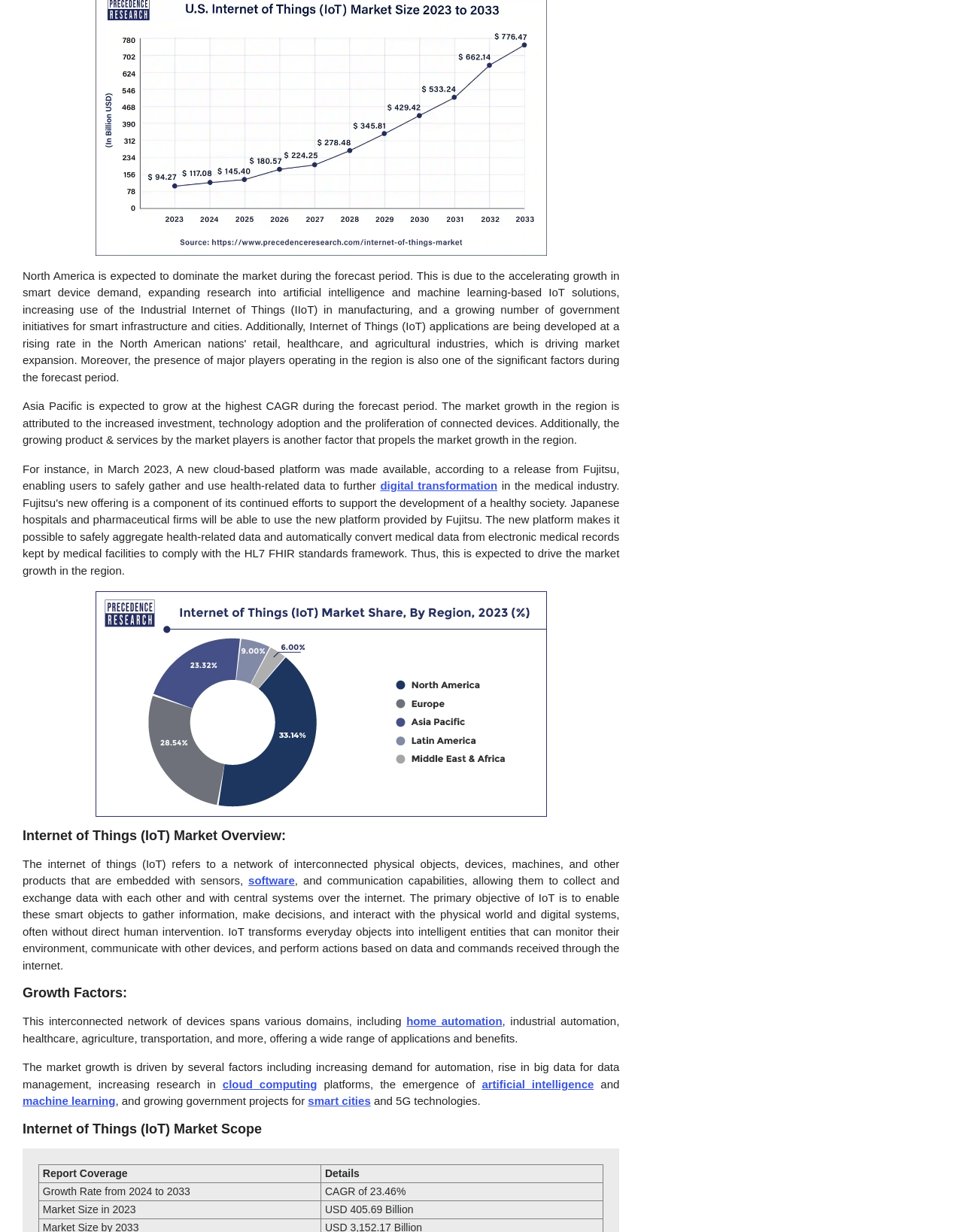What is the market size of IoT in 2023?
Please give a detailed answer to the question using the information shown in the image.

I found the answer in the table under the 'Internet of Things (IoT) Market Scope' heading, where it says 'Market Size in 2023' and the corresponding value is 'USD 405.69 Billion'. This indicates that the market size of IoT in 2023 is USD 405.69 Billion.